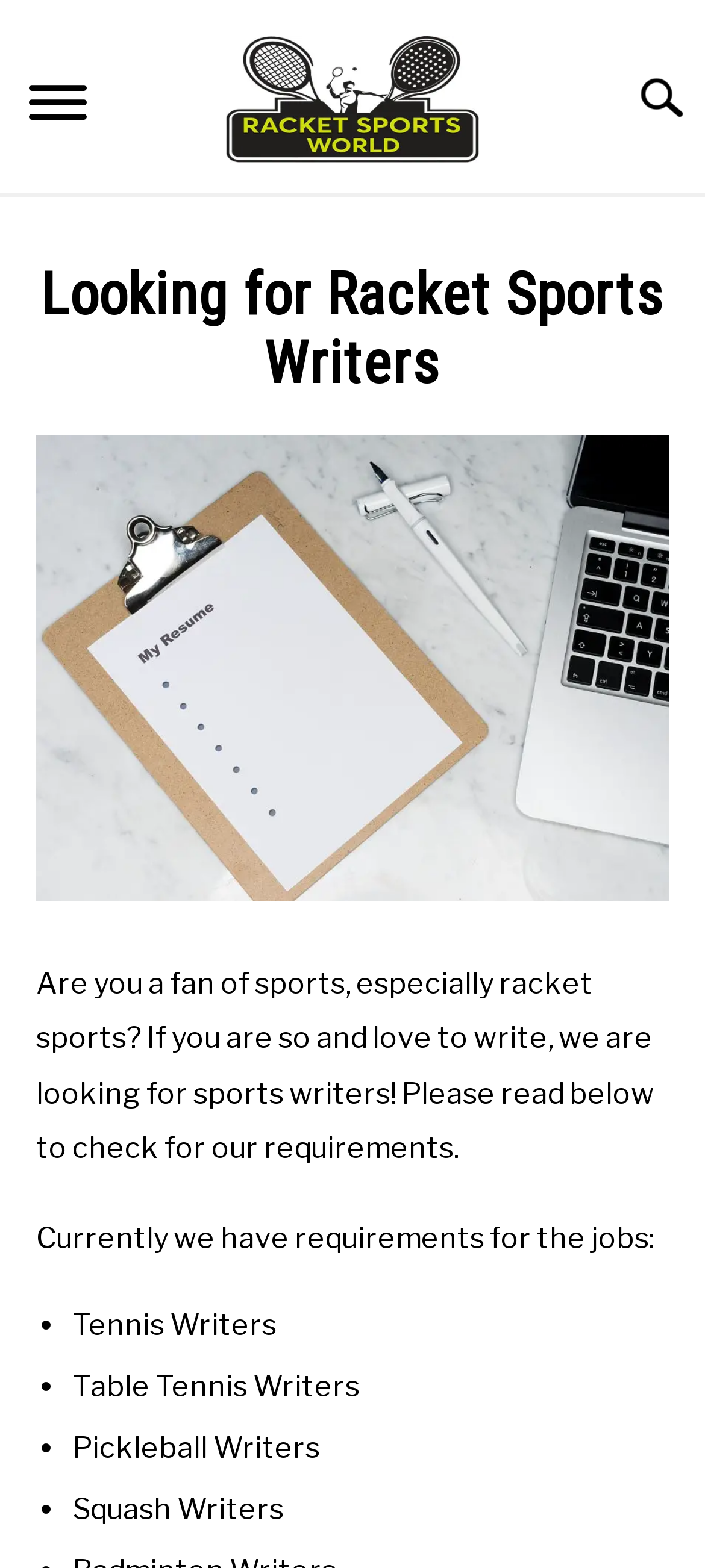What type of sports writers are wanted?
Examine the image closely and answer the question with as much detail as possible.

Based on the webpage content, especially the section 'SPORTS WRITERS WANTED', it is clear that the website is looking for writers who specialize in racket sports.